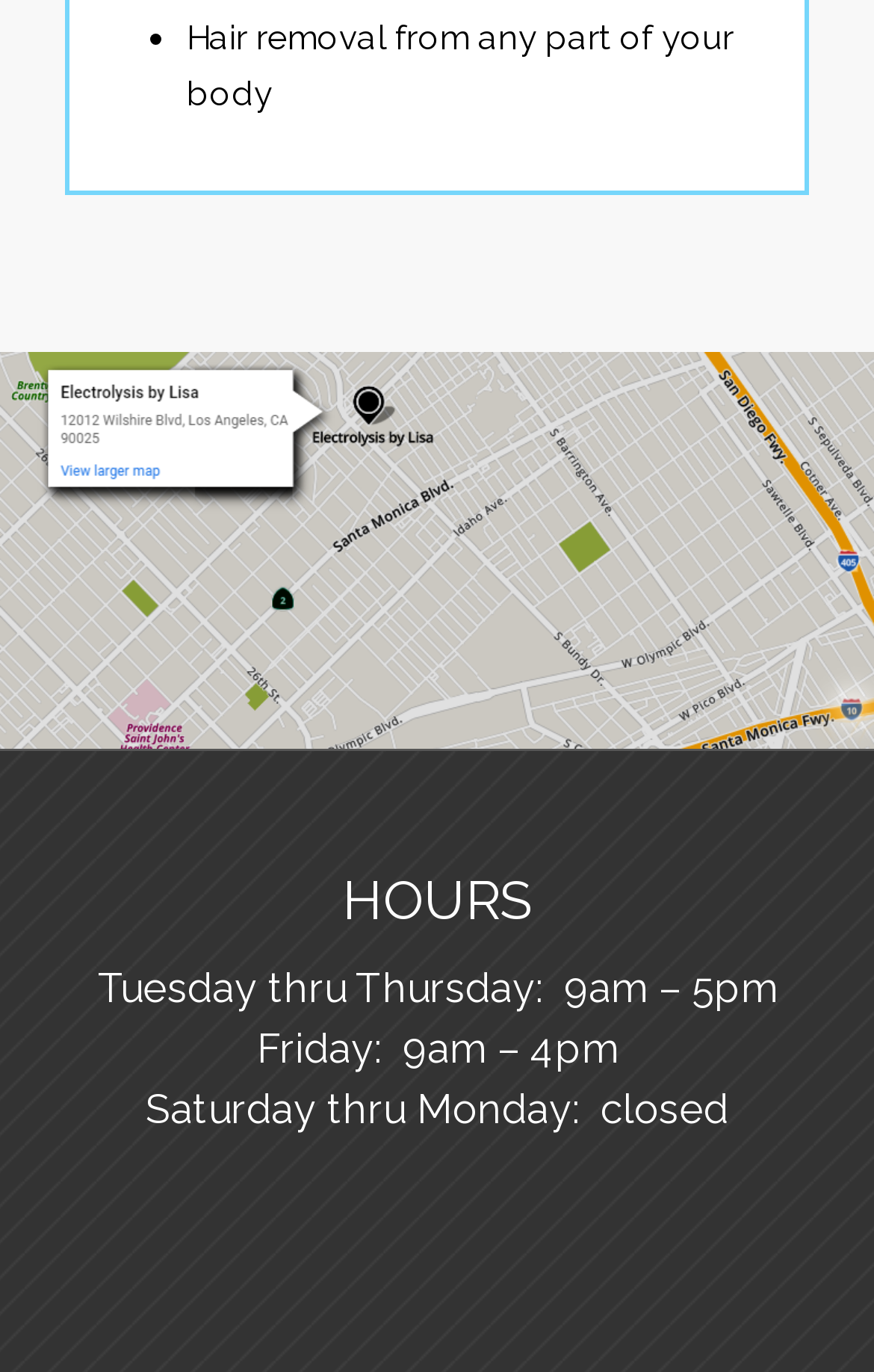Kindly respond to the following question with a single word or a brief phrase: 
What is the schedule on Fridays?

9am - 4pm